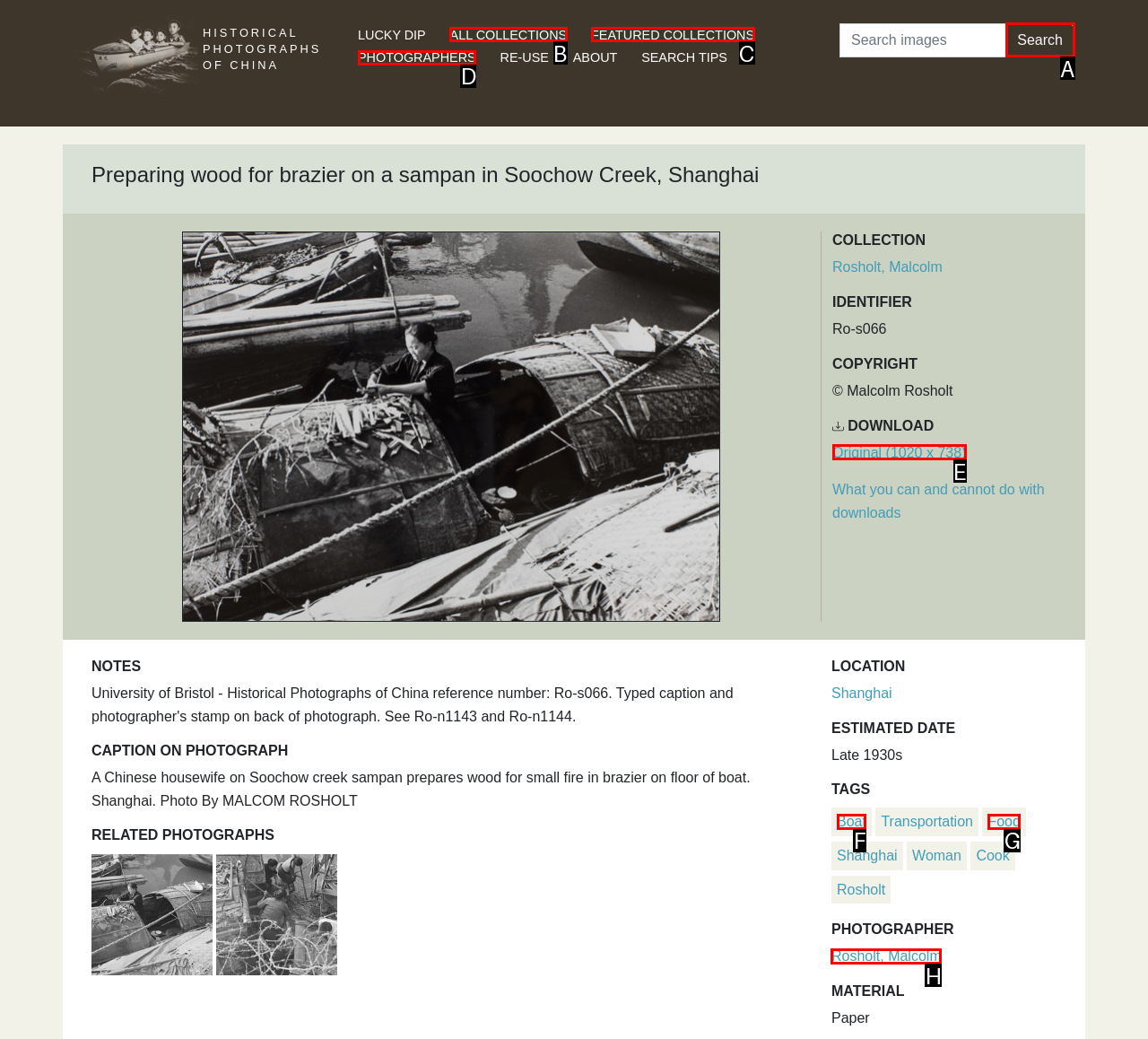Select the appropriate bounding box to fulfill the task: register for the Annual Meeting Respond with the corresponding letter from the choices provided.

None